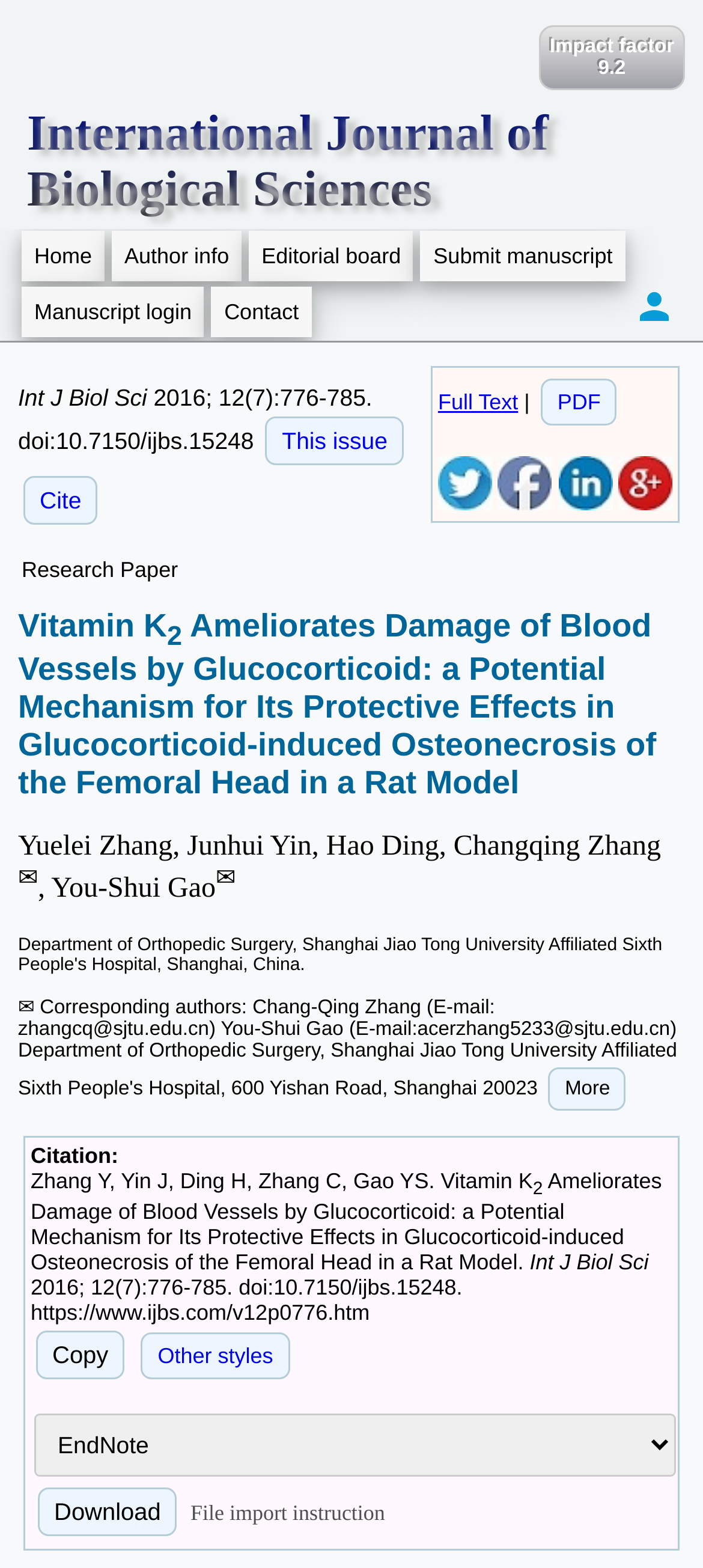What is the impact factor of the journal?
Look at the webpage screenshot and answer the question with a detailed explanation.

The impact factor of the journal can be found at the top of the webpage, where it is written as 'Impact factor' followed by the value '9.2'.